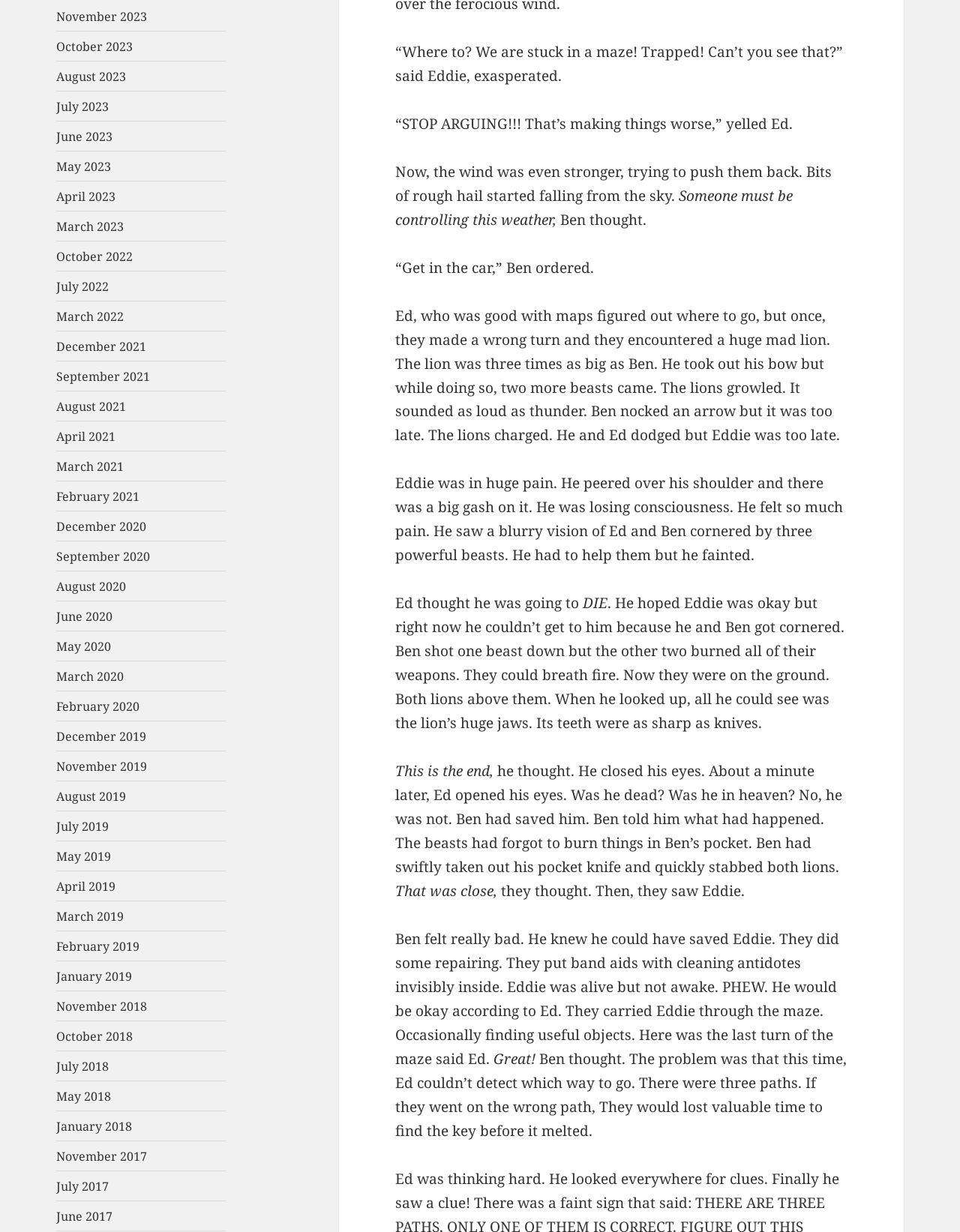Give a one-word or one-phrase response to the question: 
How many beasts did Ben shoot down?

One